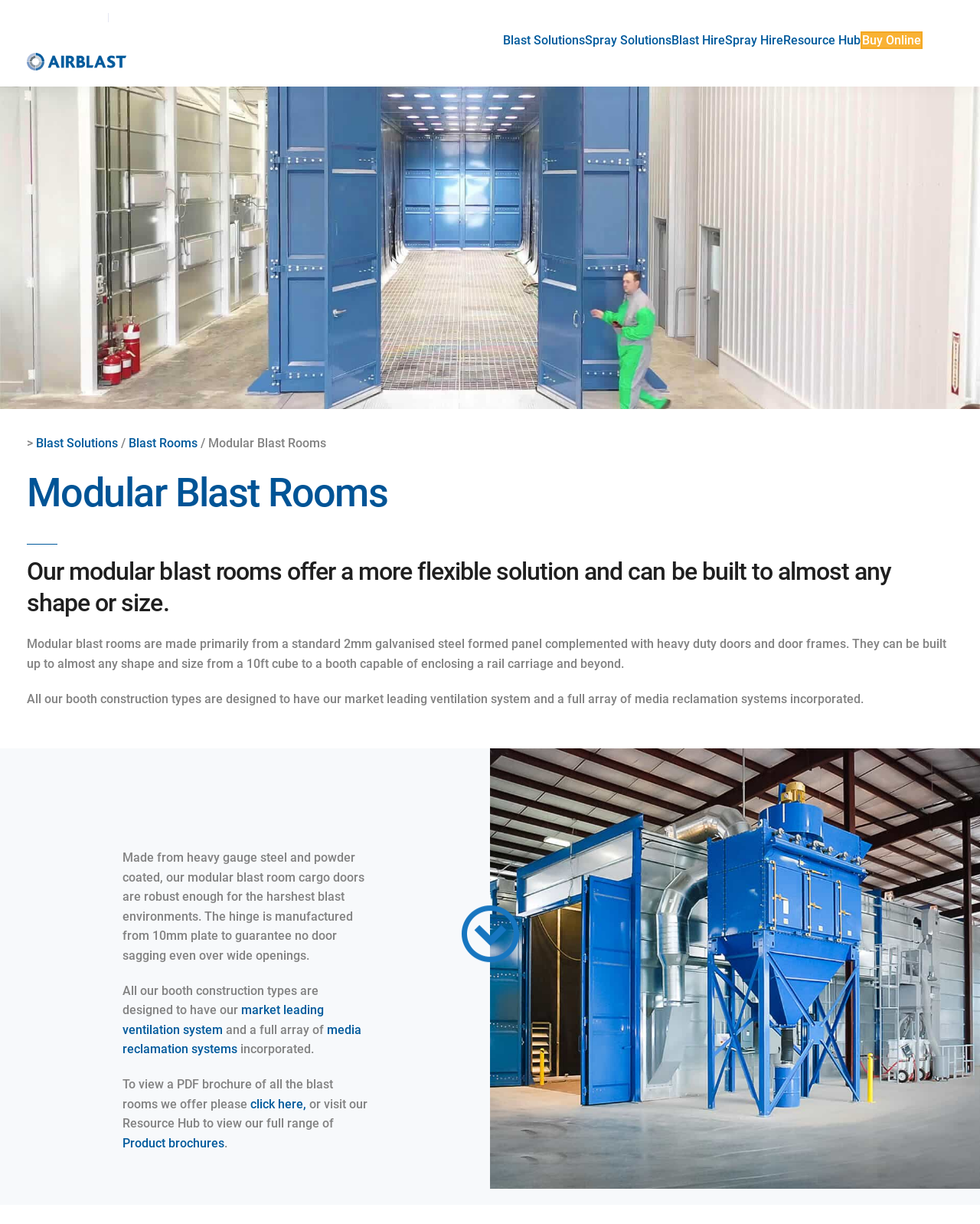Provide the bounding box coordinates, formatted as (top-left x, top-left y, bottom-right x, bottom-right y), with all values being floating point numbers between 0 and 1. Identify the bounding box of the UI element that matches the description: Send

None